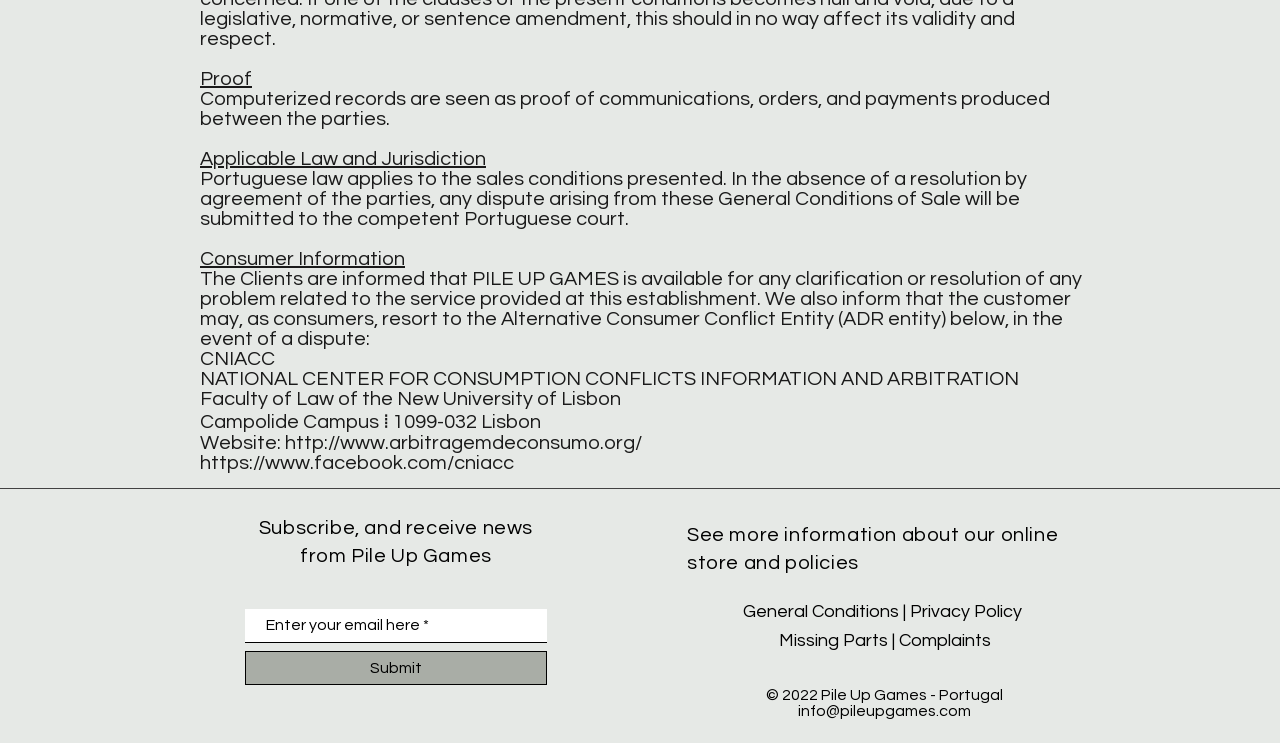Identify the bounding box coordinates necessary to click and complete the given instruction: "Submit your email".

[0.191, 0.876, 0.427, 0.922]